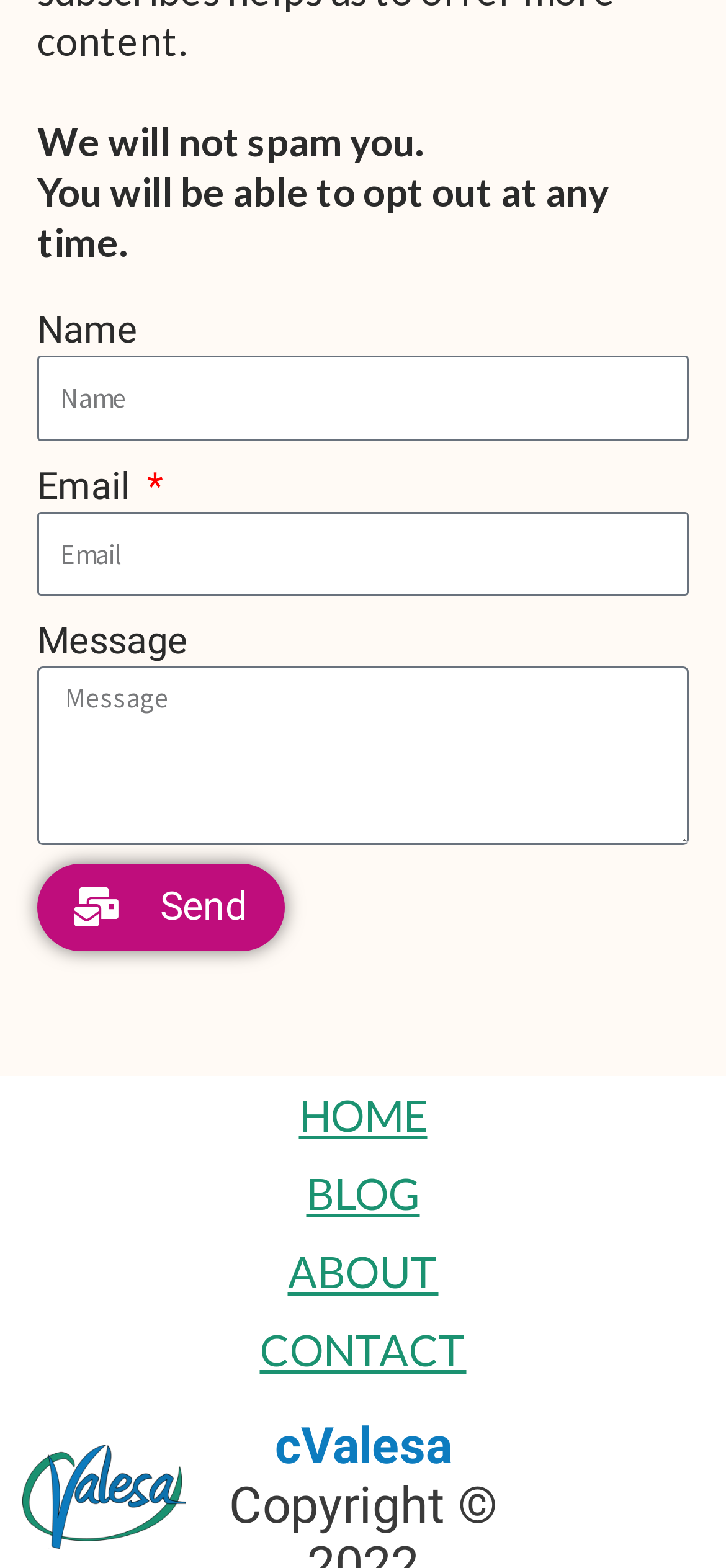Find the bounding box coordinates for the area that must be clicked to perform this action: "check May 2021".

None